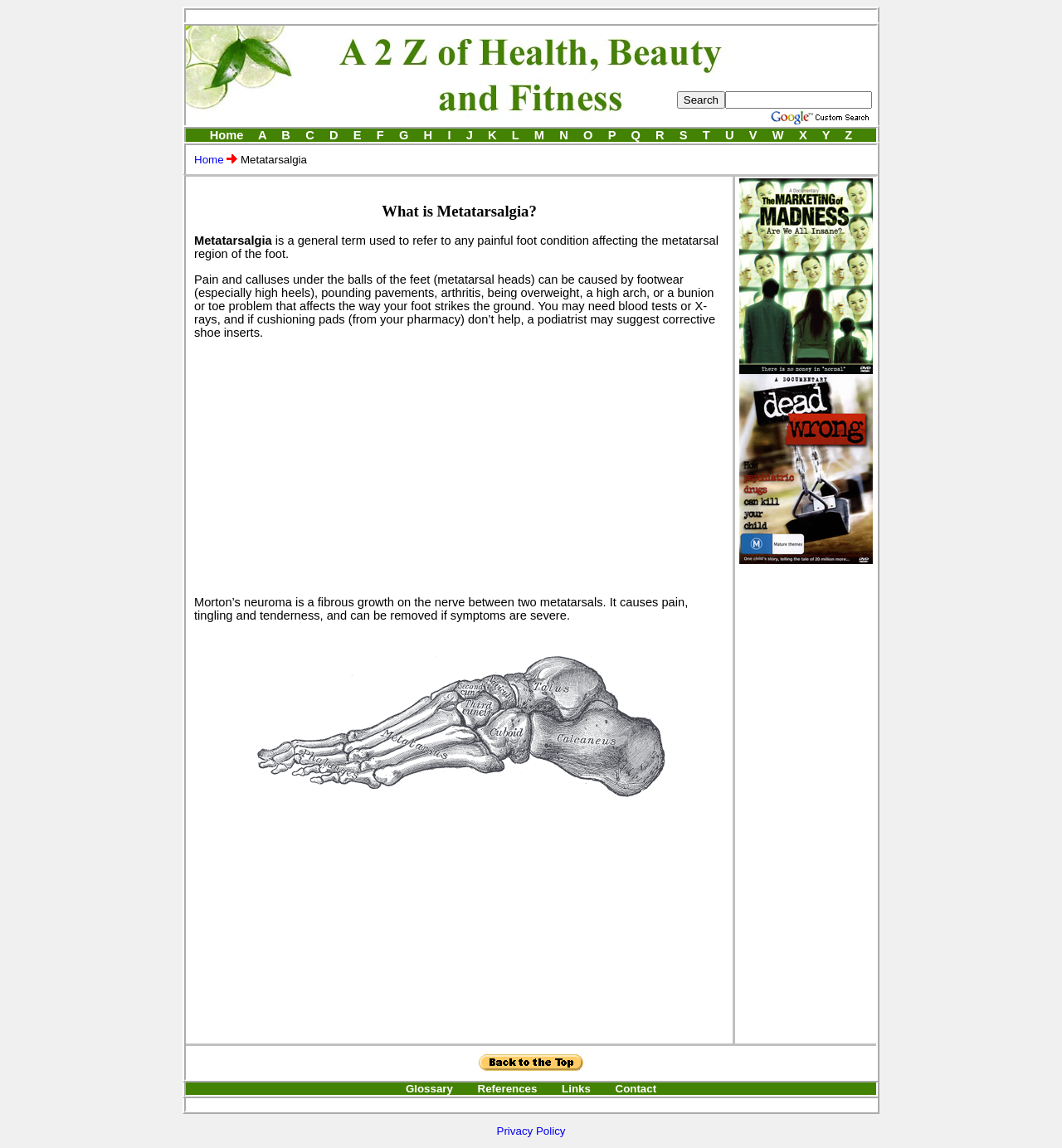Locate the bounding box coordinates of the clickable area to execute the instruction: "Visit Edublox". Provide the coordinates as four float numbers between 0 and 1, represented as [left, top, right, bottom].

[0.696, 0.698, 0.821, 0.71]